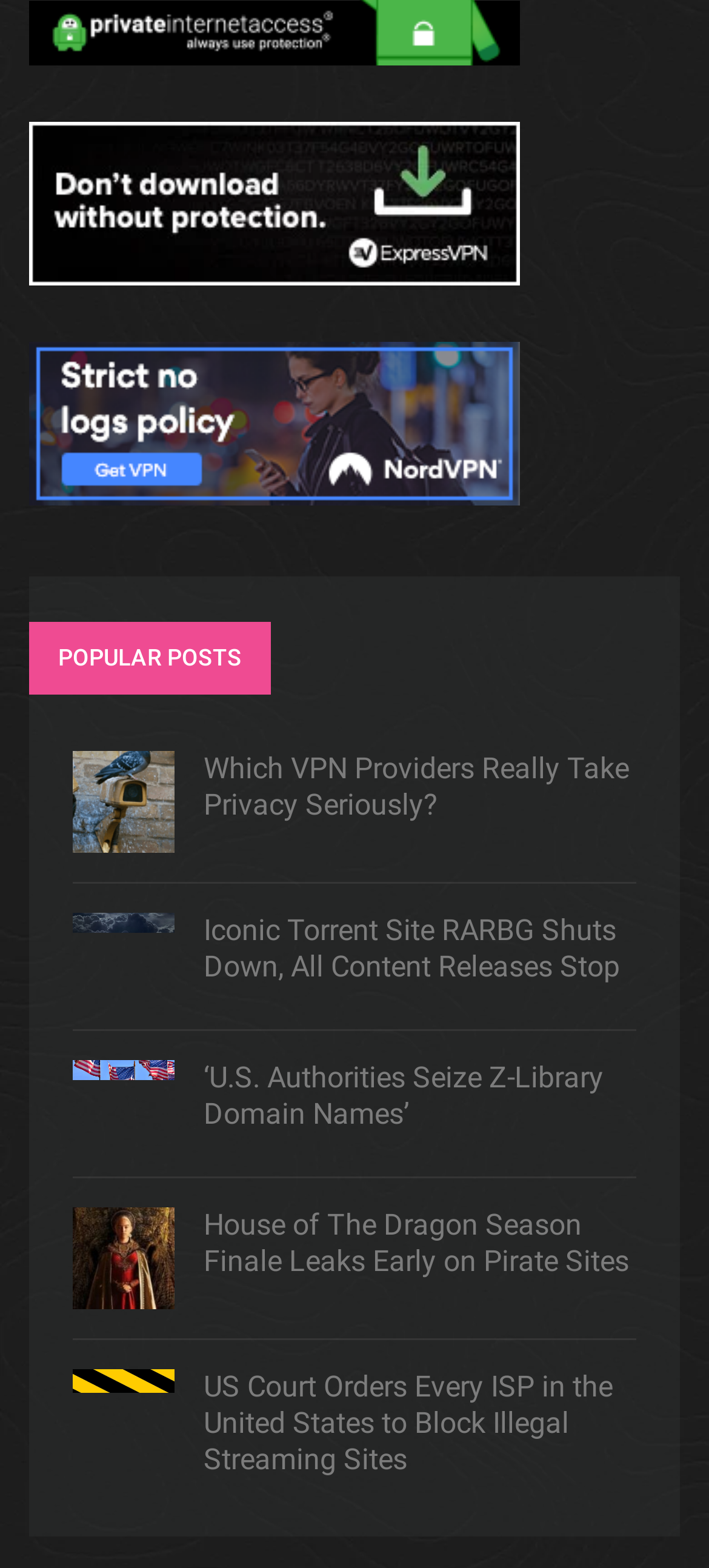Given the element description "title="ExpressVPN"" in the screenshot, predict the bounding box coordinates of that UI element.

[0.041, 0.164, 0.733, 0.186]